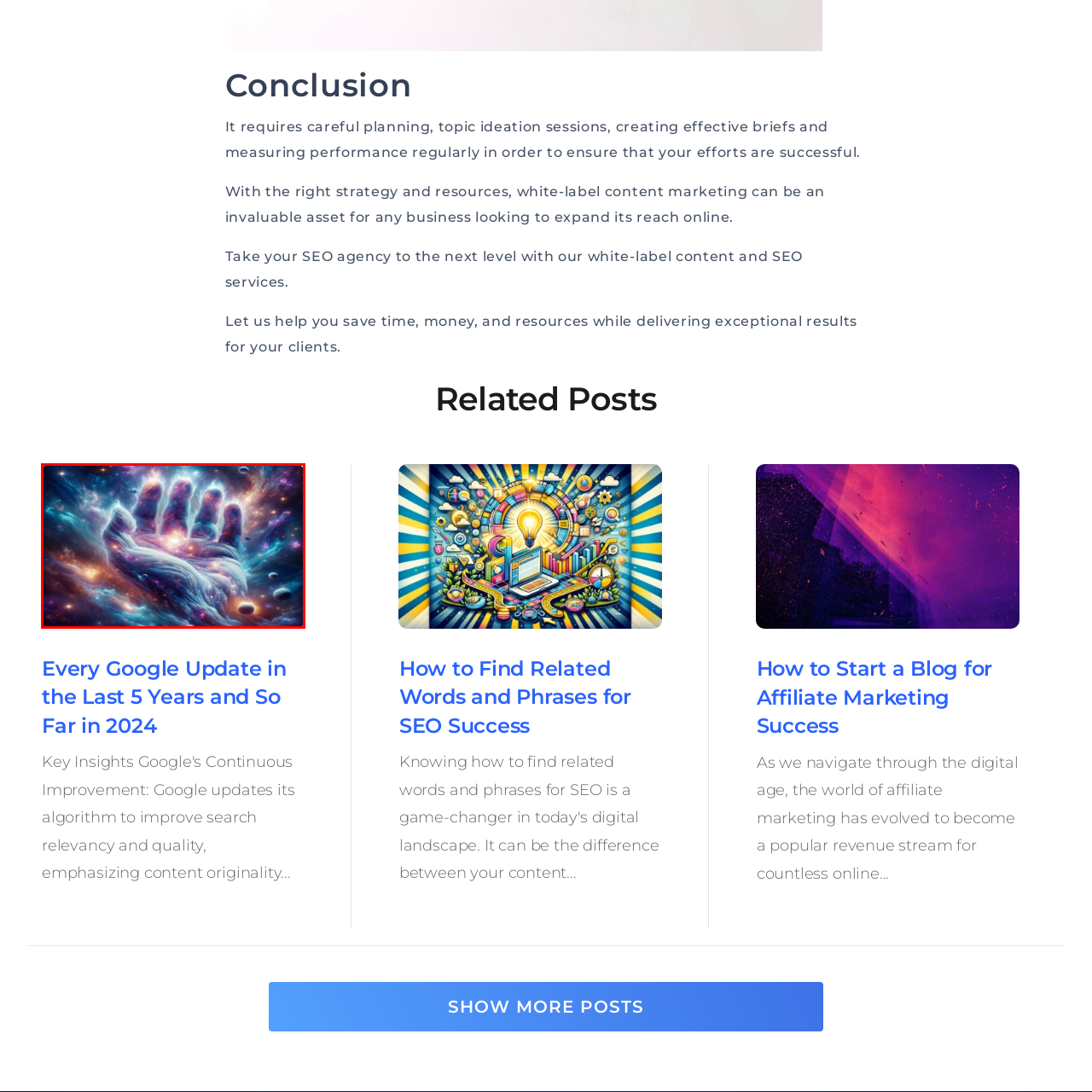Explain in detail the content of the image enclosed by the red outline.

This captivating image portrays a large, ethereal hand emerging from a vibrant cosmic backdrop, filled with swirling colors of deep blues, purples, and hints of bright stars and galaxies. The hand, seemingly crafted from soft, flowing clouds of nebula, extends majestically into the universe, suggesting themes of creation, power, and the interconnectedness of all things. The surrounding cosmic elements, including floating celestial bodies and shimmering light, enhance the otherworldly atmosphere, inviting viewers to ponder the limits of imagination and the vastness of existence. This visual piece embodies a blend of dreamlike fantasy and cosmic wonder, inspiring awe as it explores the relationship between humanity and the universe.